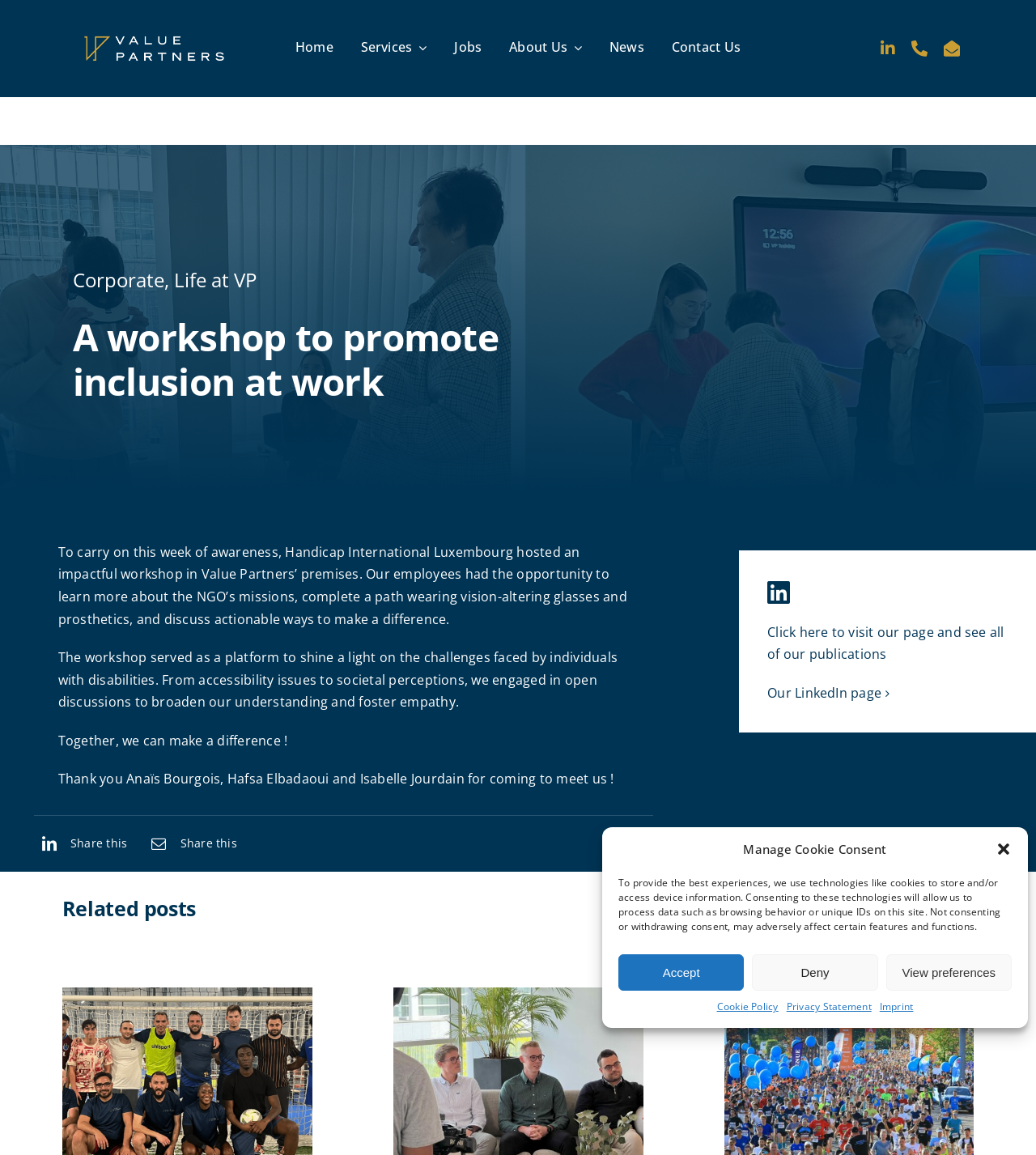Determine the bounding box coordinates of the region I should click to achieve the following instruction: "Click the Contact Us link". Ensure the bounding box coordinates are four float numbers between 0 and 1, i.e., [left, top, right, bottom].

[0.64, 0.025, 0.723, 0.059]